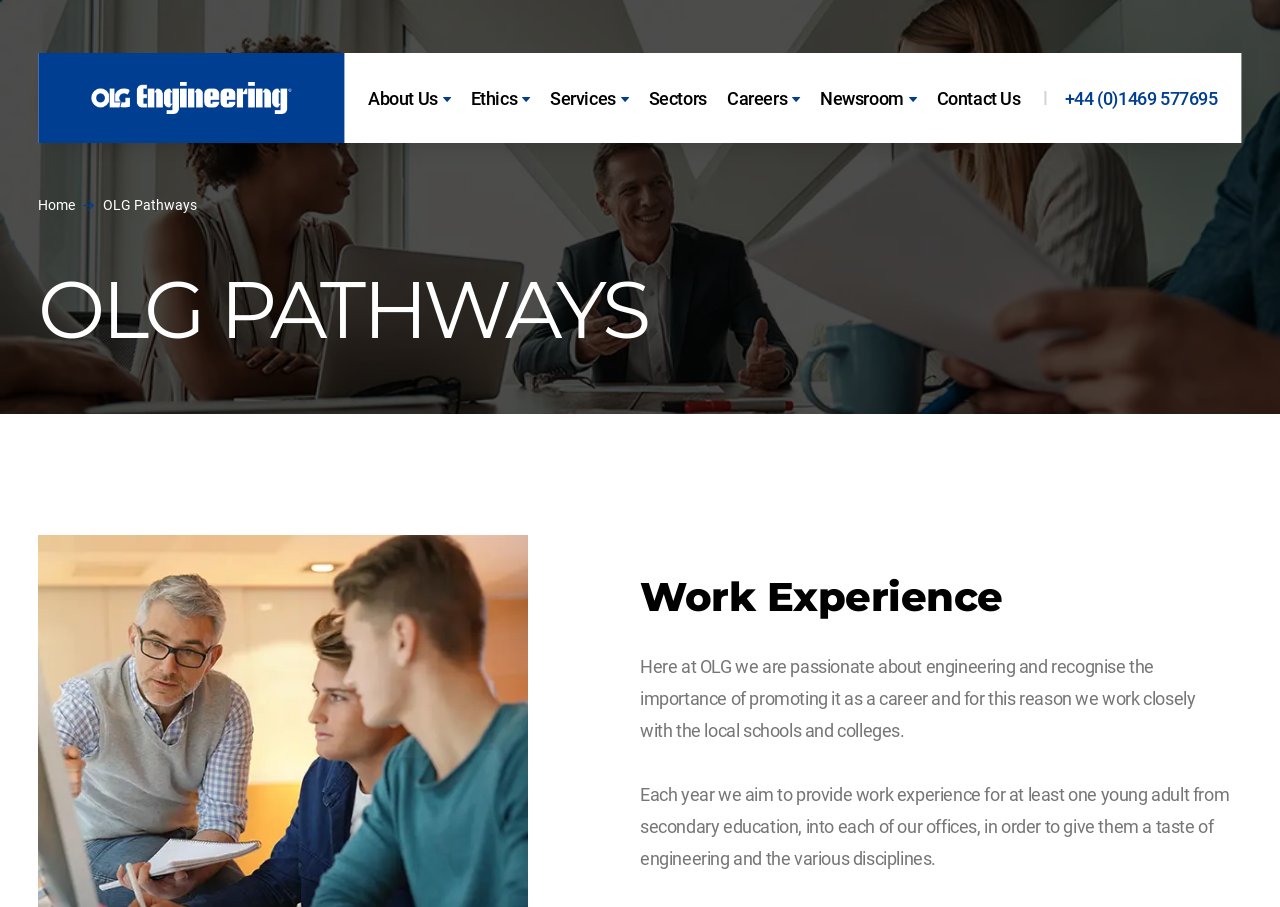Please determine the bounding box coordinates for the UI element described as: "+44 (0)1469 577695".

[0.832, 0.093, 0.951, 0.123]